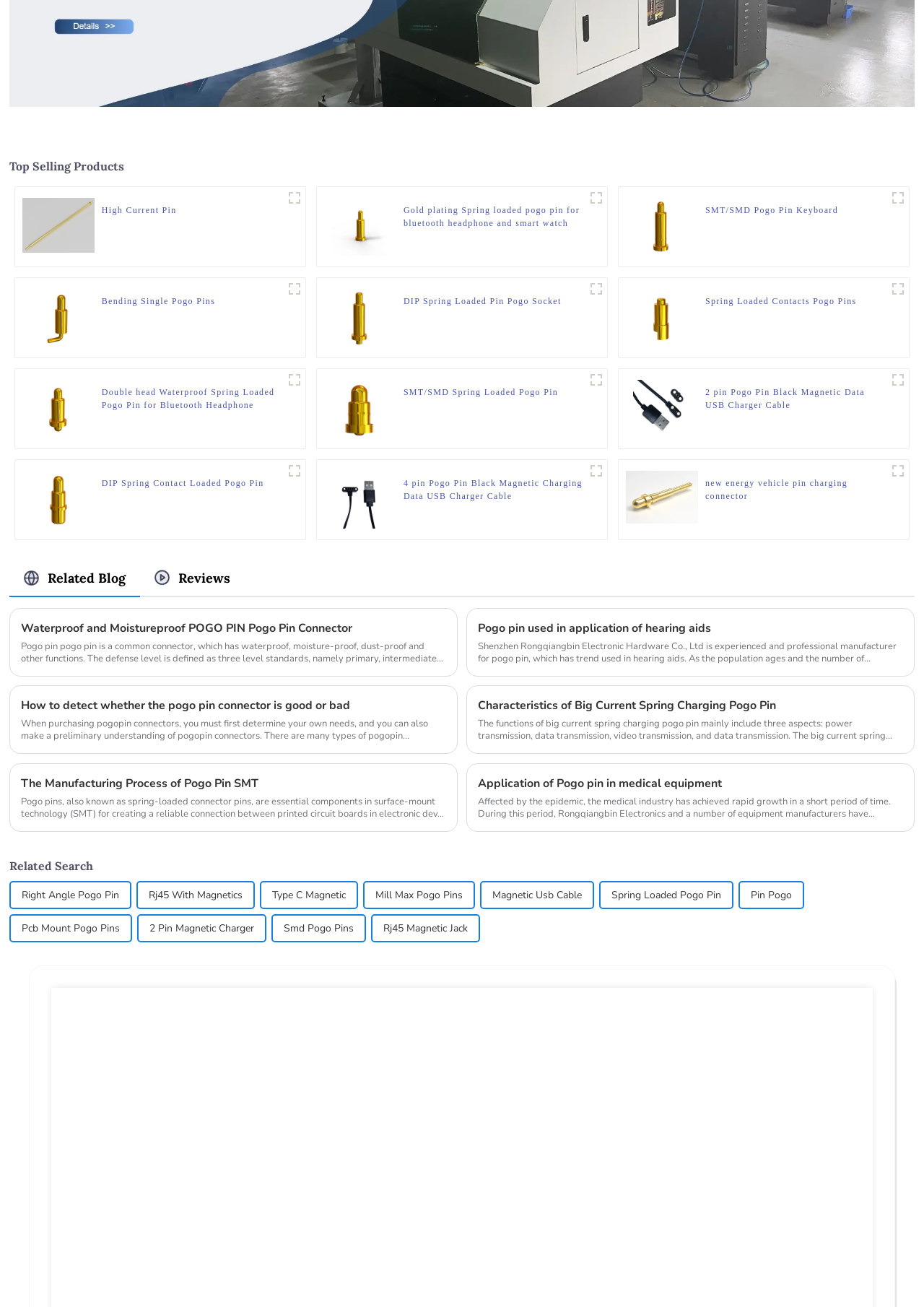What is the main category of products on this webpage?
Based on the screenshot, answer the question with a single word or phrase.

Pogo pins